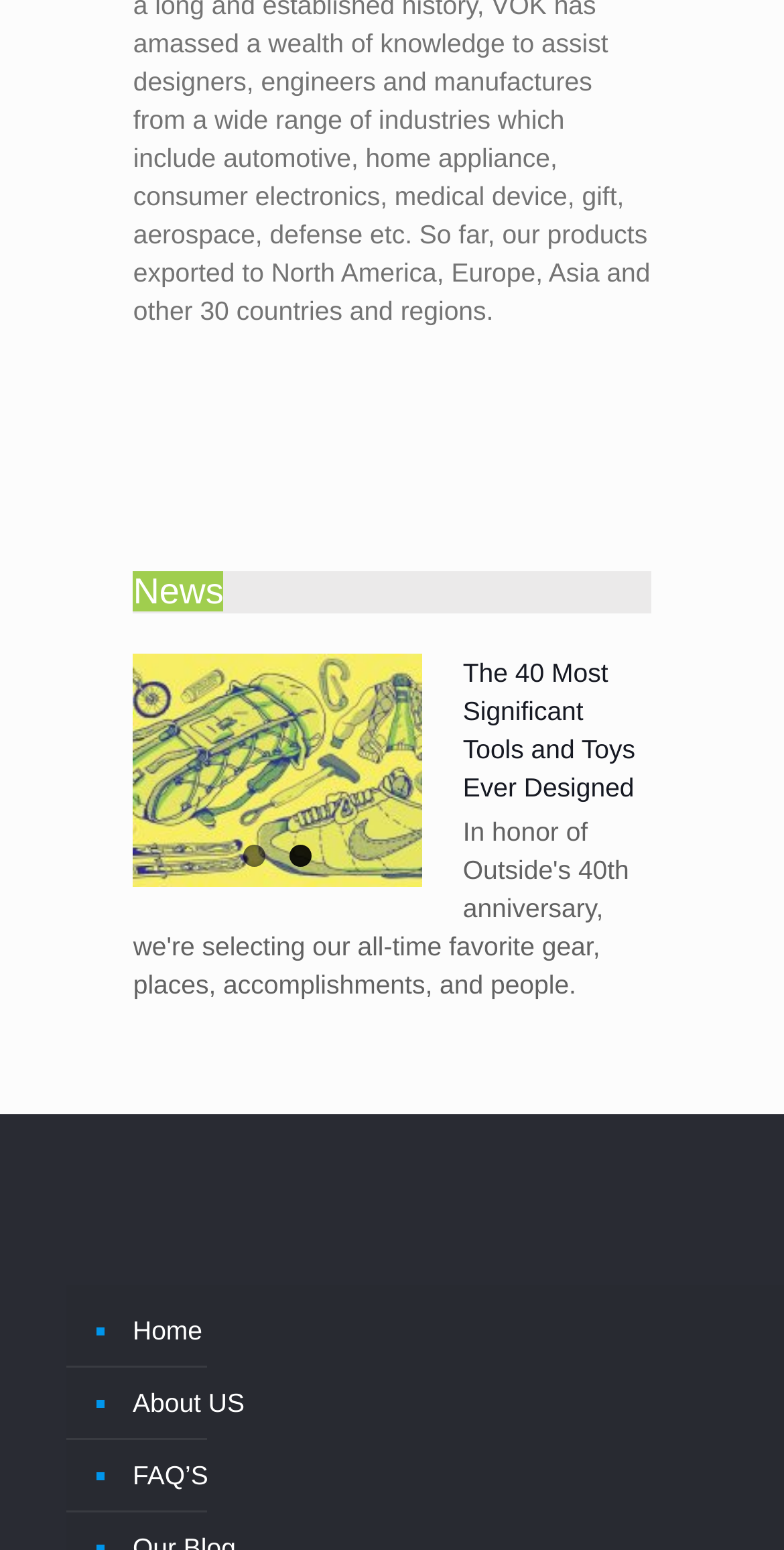What are the icons next to the article title?
Give a one-word or short-phrase answer derived from the screenshot.

uf104 and uf105